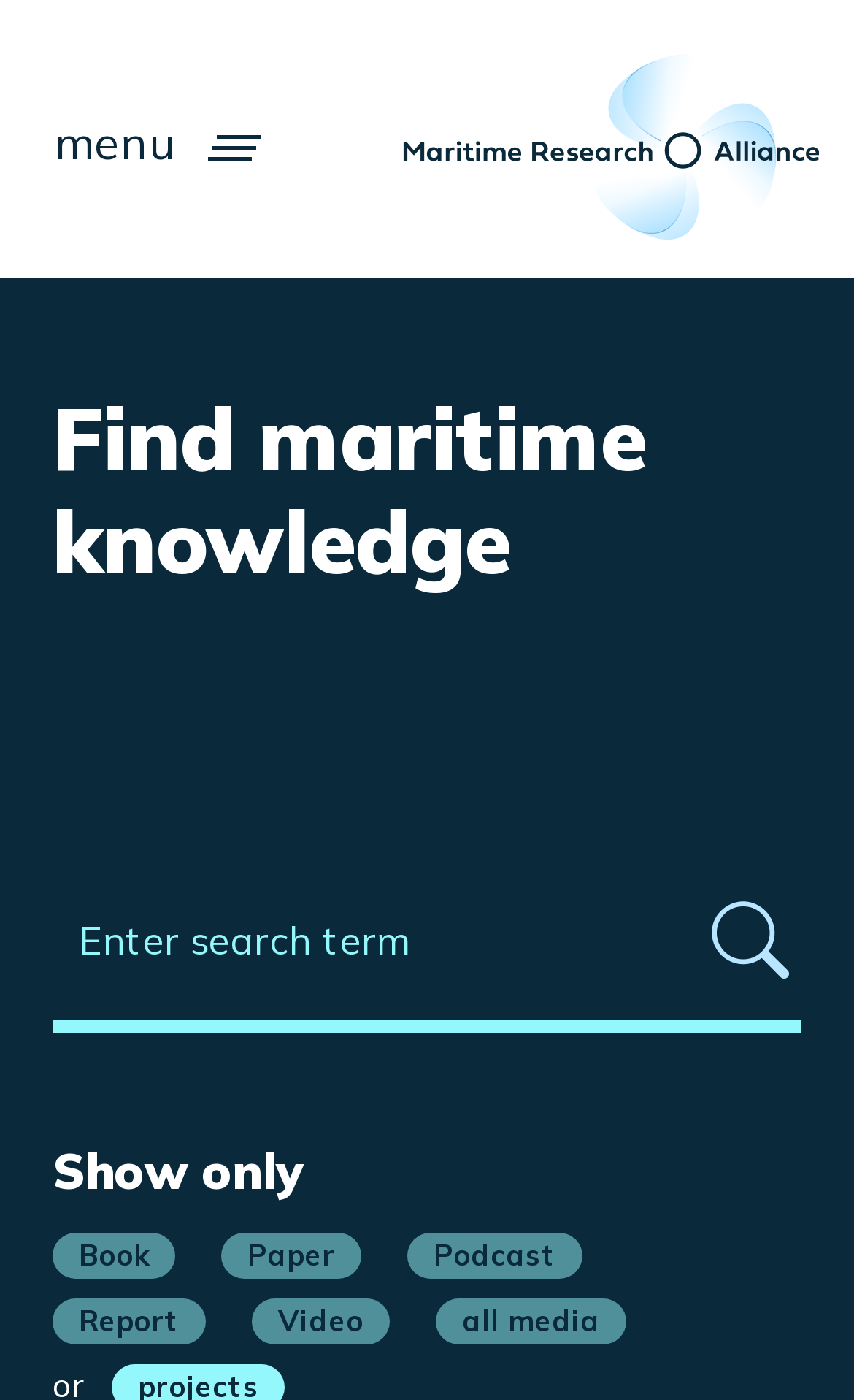Find the UI element described as: "Harry Bingham" and predict its bounding box coordinates. Ensure the coordinates are four float numbers between 0 and 1, [left, top, right, bottom].

[0.062, 0.898, 0.905, 0.979]